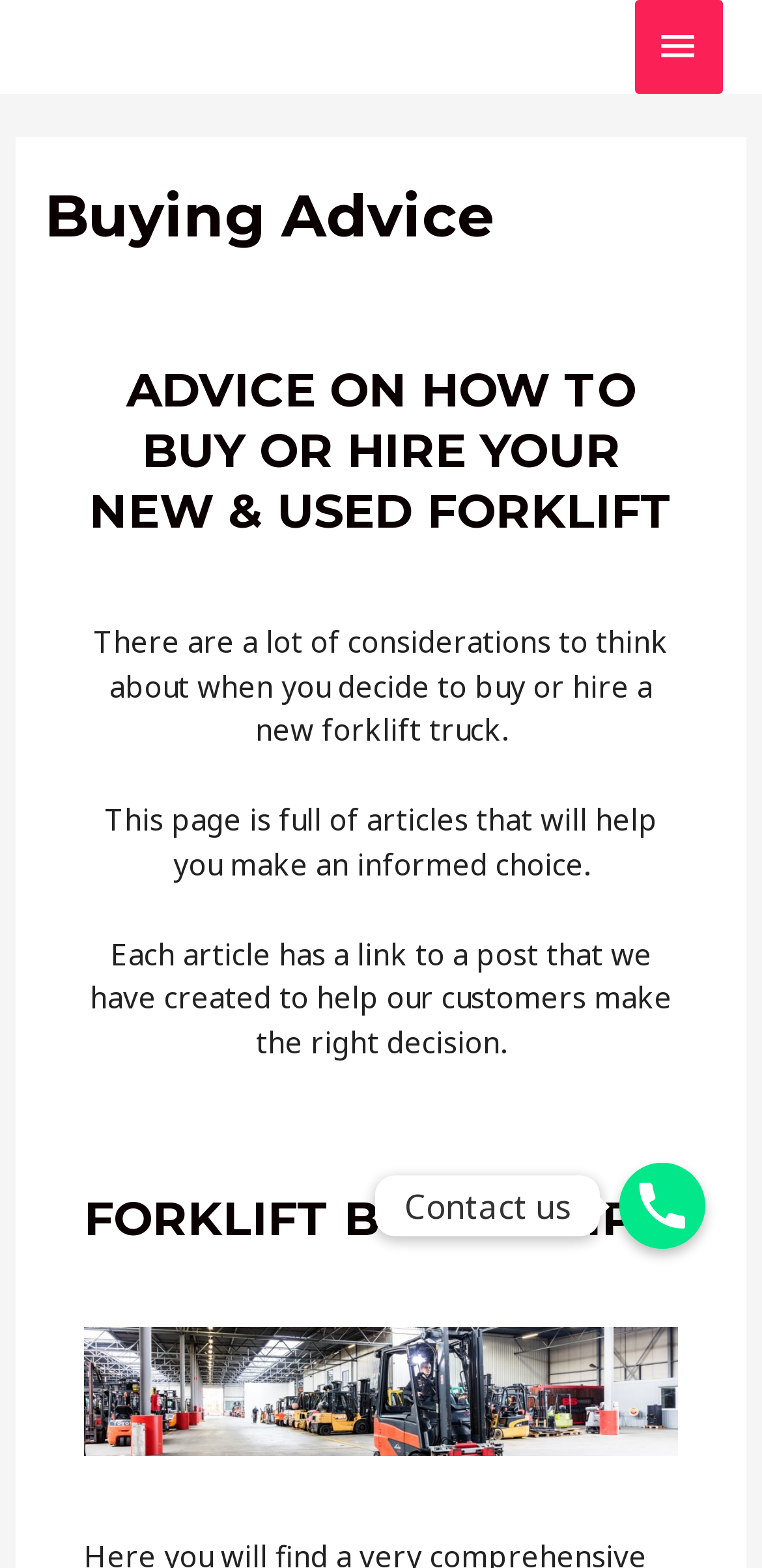Provide your answer to the question using just one word or phrase: What is the title of the section below the main heading?

FORKLIFT BUYING TIPS